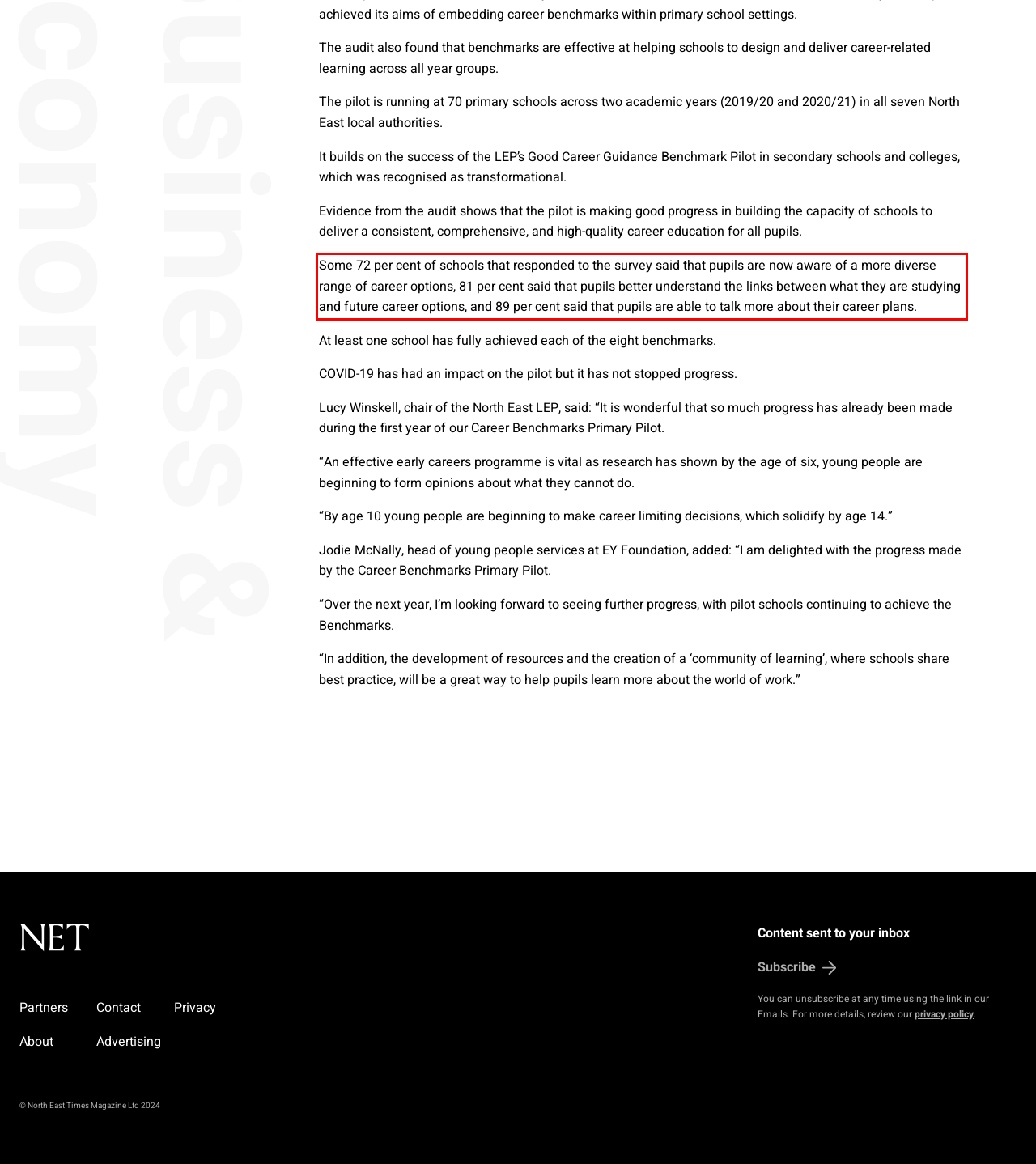In the given screenshot, locate the red bounding box and extract the text content from within it.

Some 72 per cent of schools that responded to the survey said that pupils are now aware of a more diverse range of career options, 81 per cent said that pupils better understand the links between what they are studying and future career options, and 89 per cent said that pupils are able to talk more about their career plans.